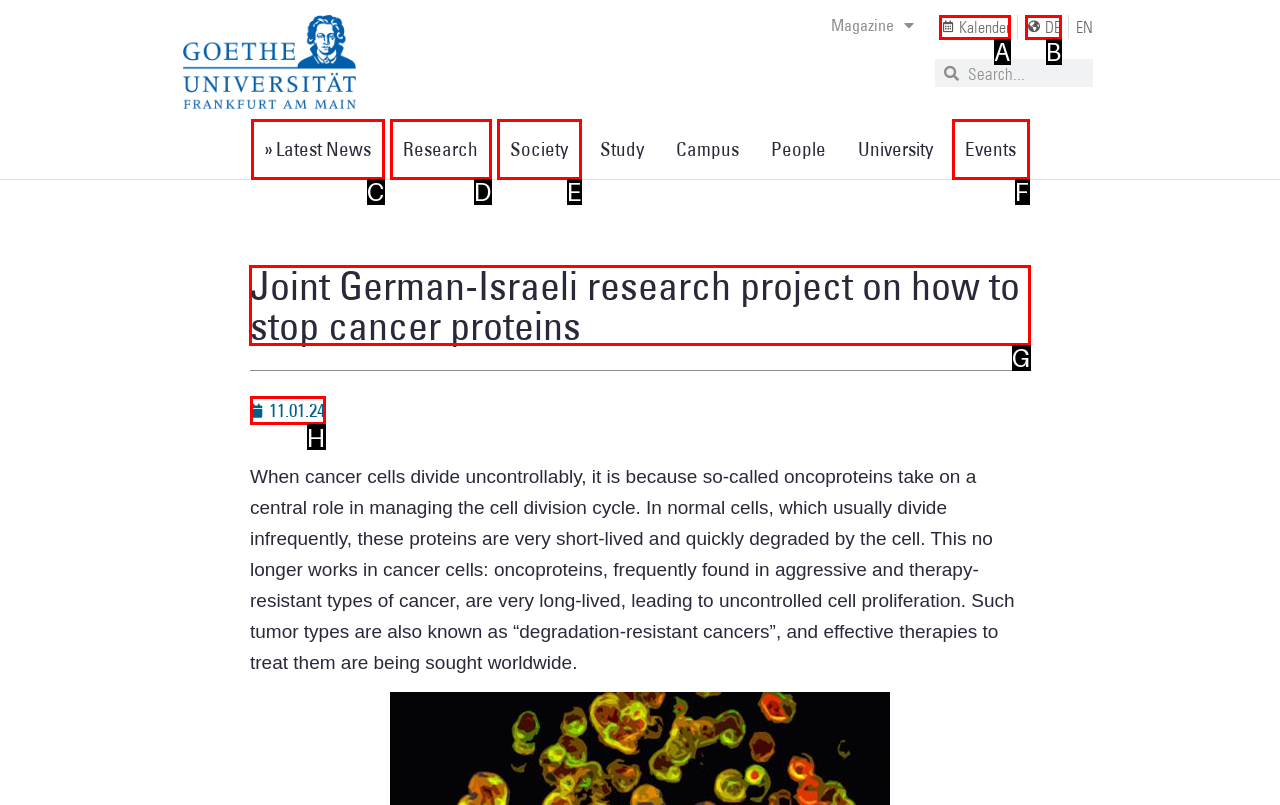Please indicate which HTML element to click in order to fulfill the following task: Read the research project details Respond with the letter of the chosen option.

G